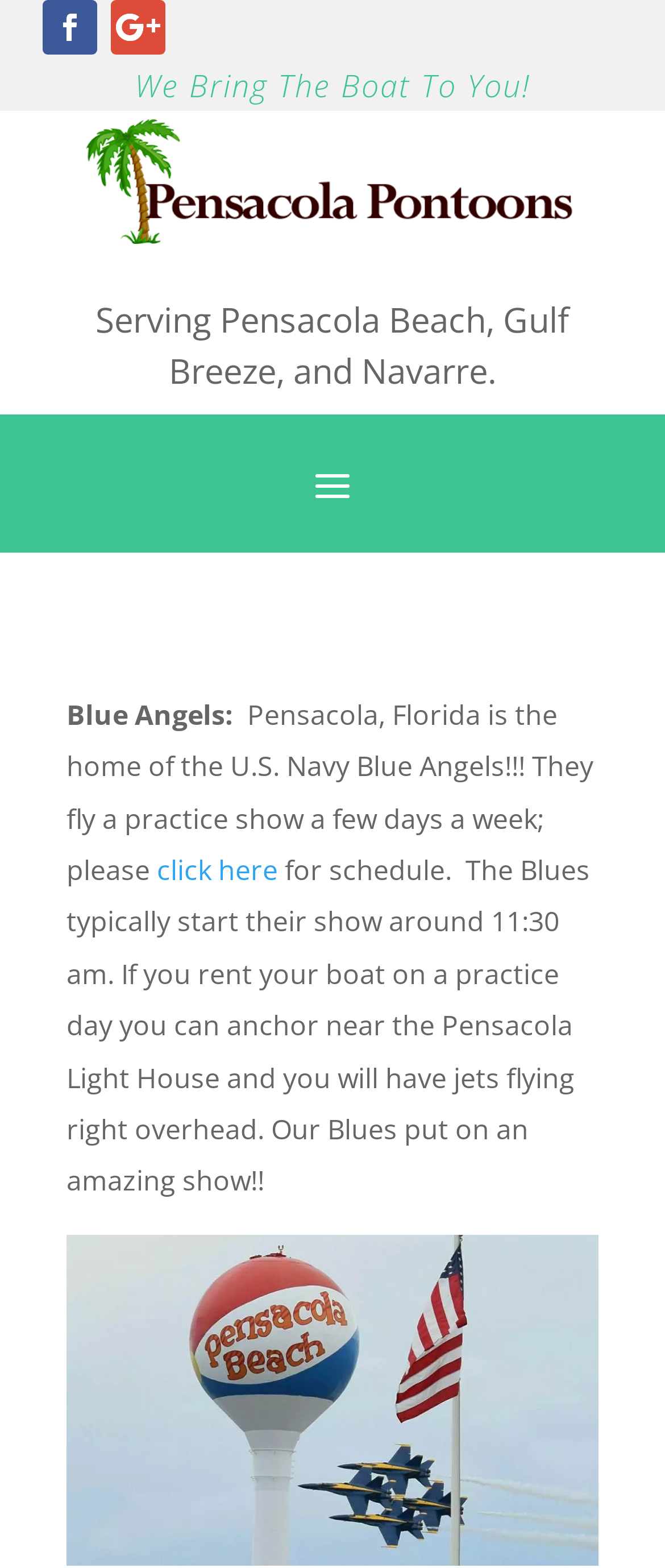Locate the UI element described by Follow and provide its bounding box coordinates. Use the format (top-left x, top-left y, bottom-right x, bottom-right y) with all values as floating point numbers between 0 and 1.

[0.167, 0.0, 0.249, 0.035]